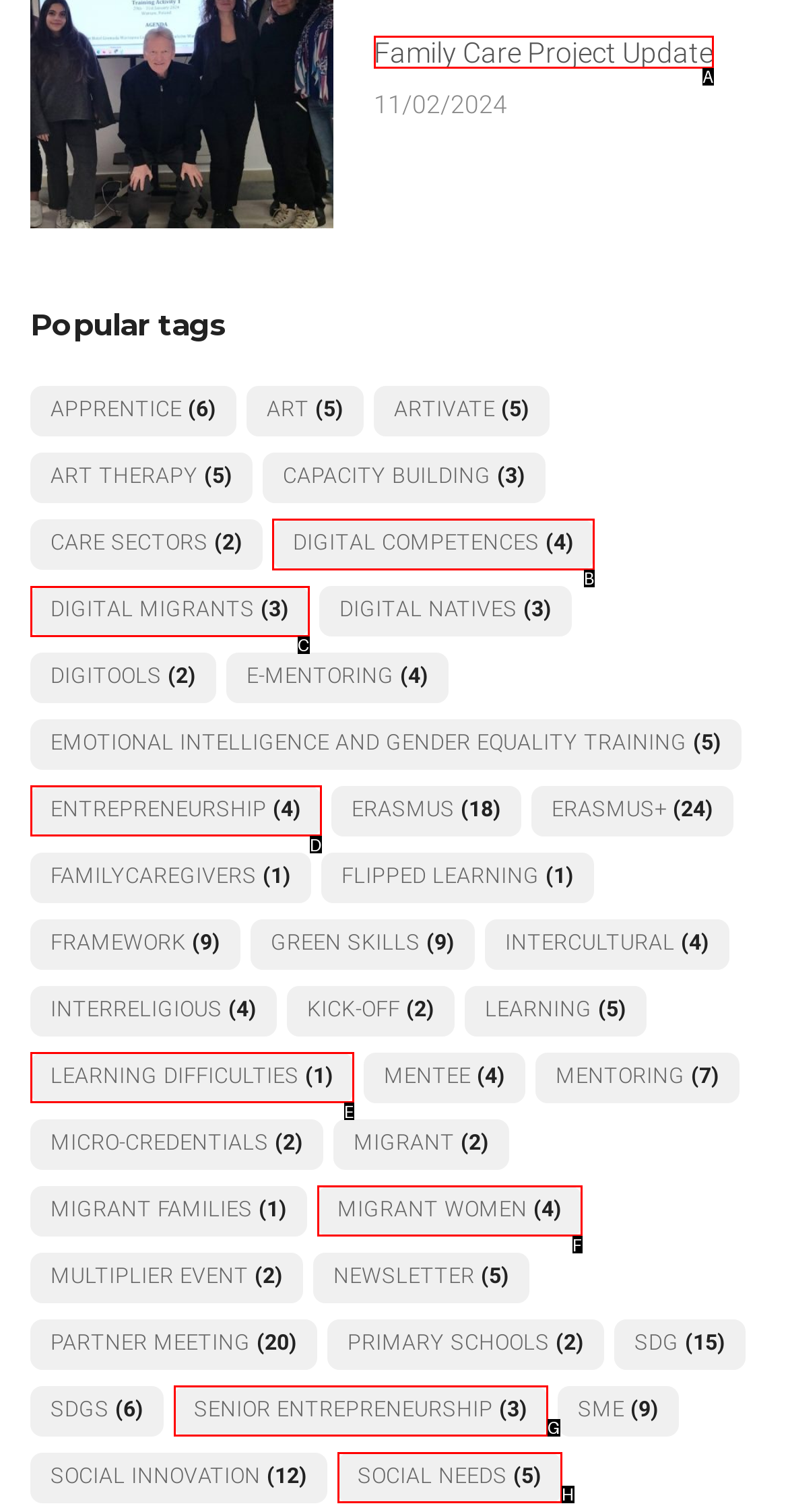Choose the UI element you need to click to carry out the task: post your comment.
Respond with the corresponding option's letter.

None